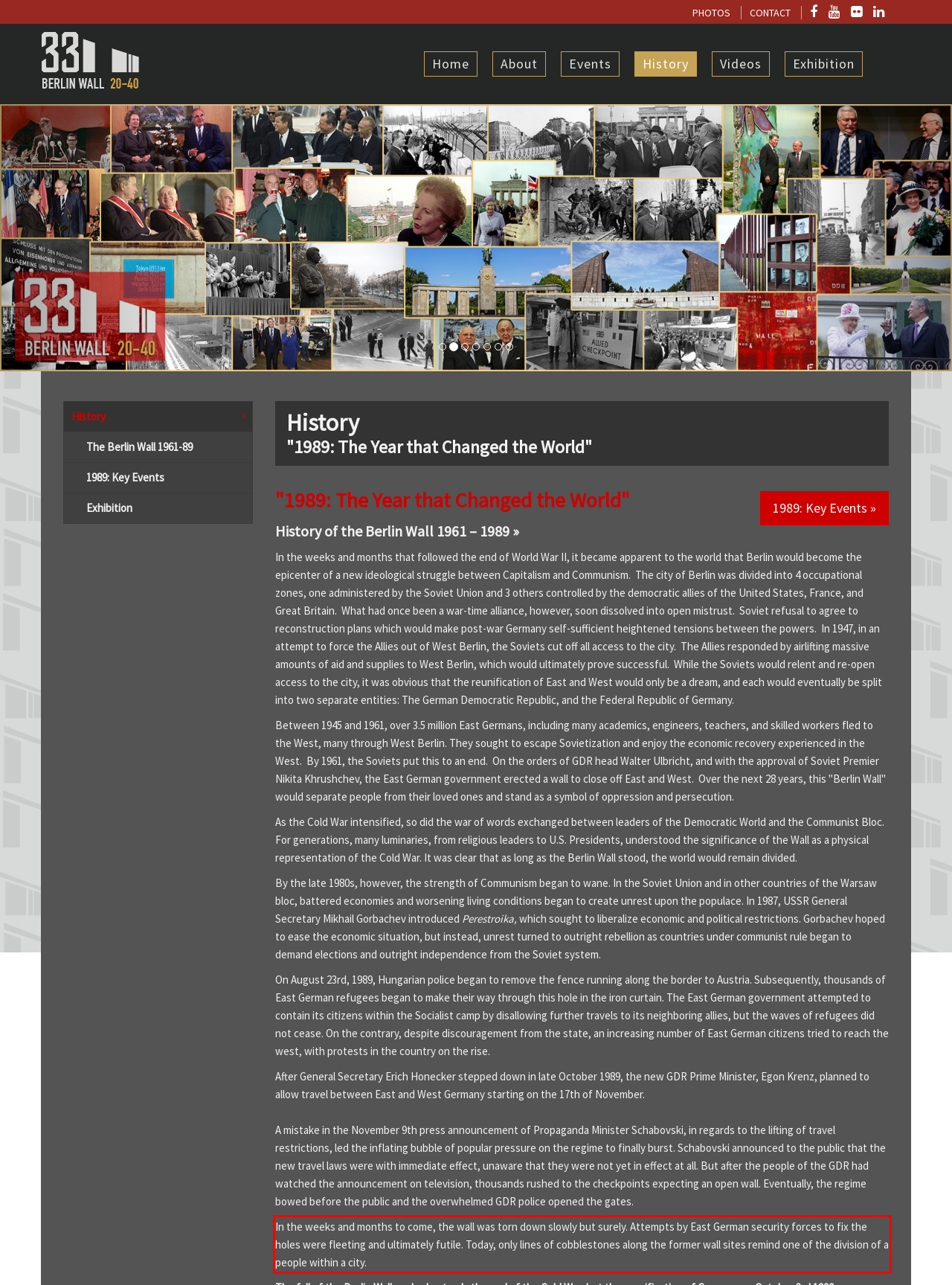Inspect the webpage screenshot that has a red bounding box and use OCR technology to read and display the text inside the red bounding box.

In the weeks and months to come, the wall was torn down slowly but surely. Attempts by East German security forces to fix the holes were fleeting and ultimately futile. Today, only lines of cobblestones along the former wall sites remind one of the division of a people within a city.